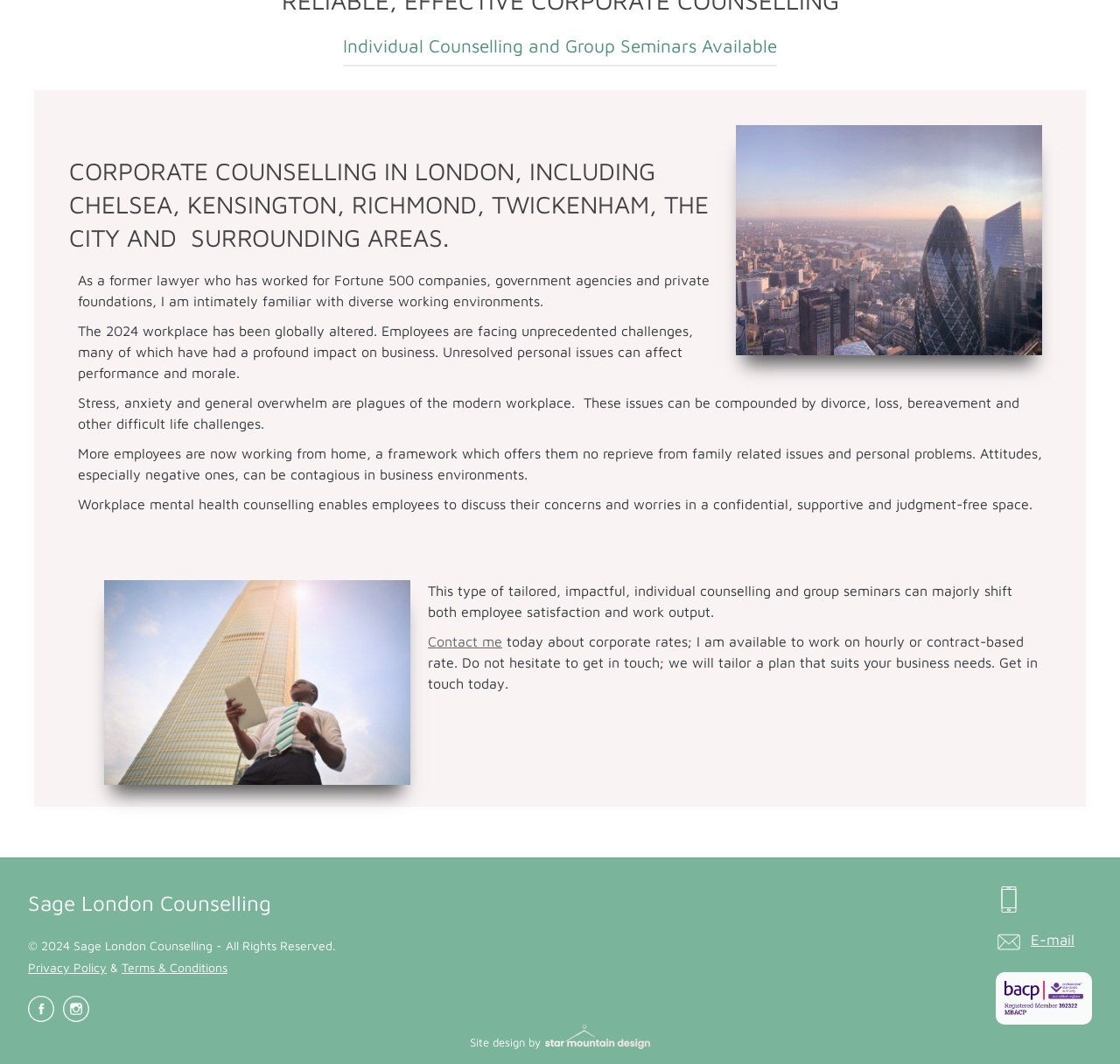Find and provide the bounding box coordinates for the UI element described with: "alt="social icon"".

[0.056, 0.936, 0.08, 0.96]